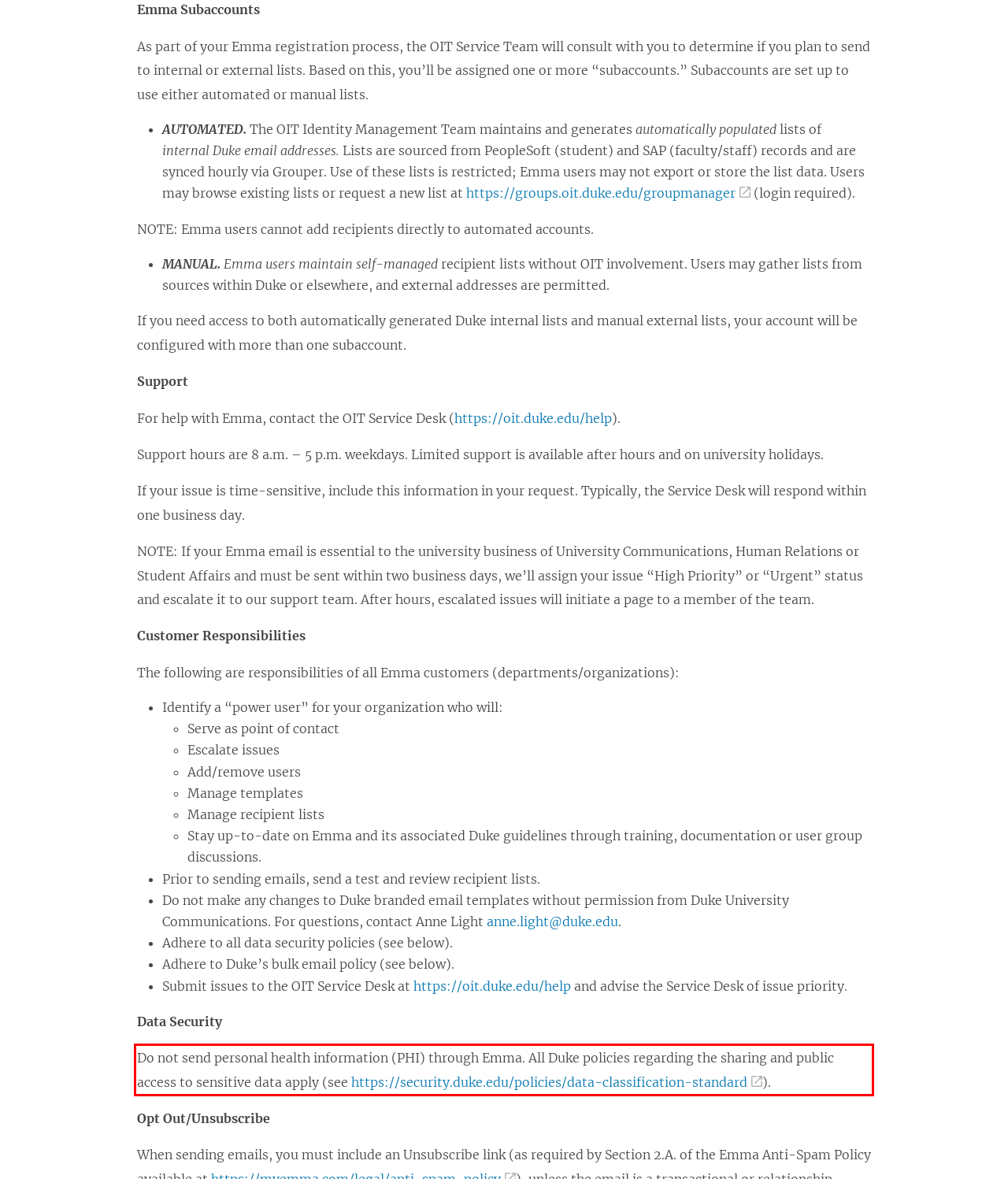Analyze the screenshot of the webpage that features a red bounding box and recognize the text content enclosed within this red bounding box.

Do not send personal health information (PHI) through Emma. All Duke policies regarding the sharing and public access to sensitive data apply (see https://security.duke.edu/policies/data-classification-standard).